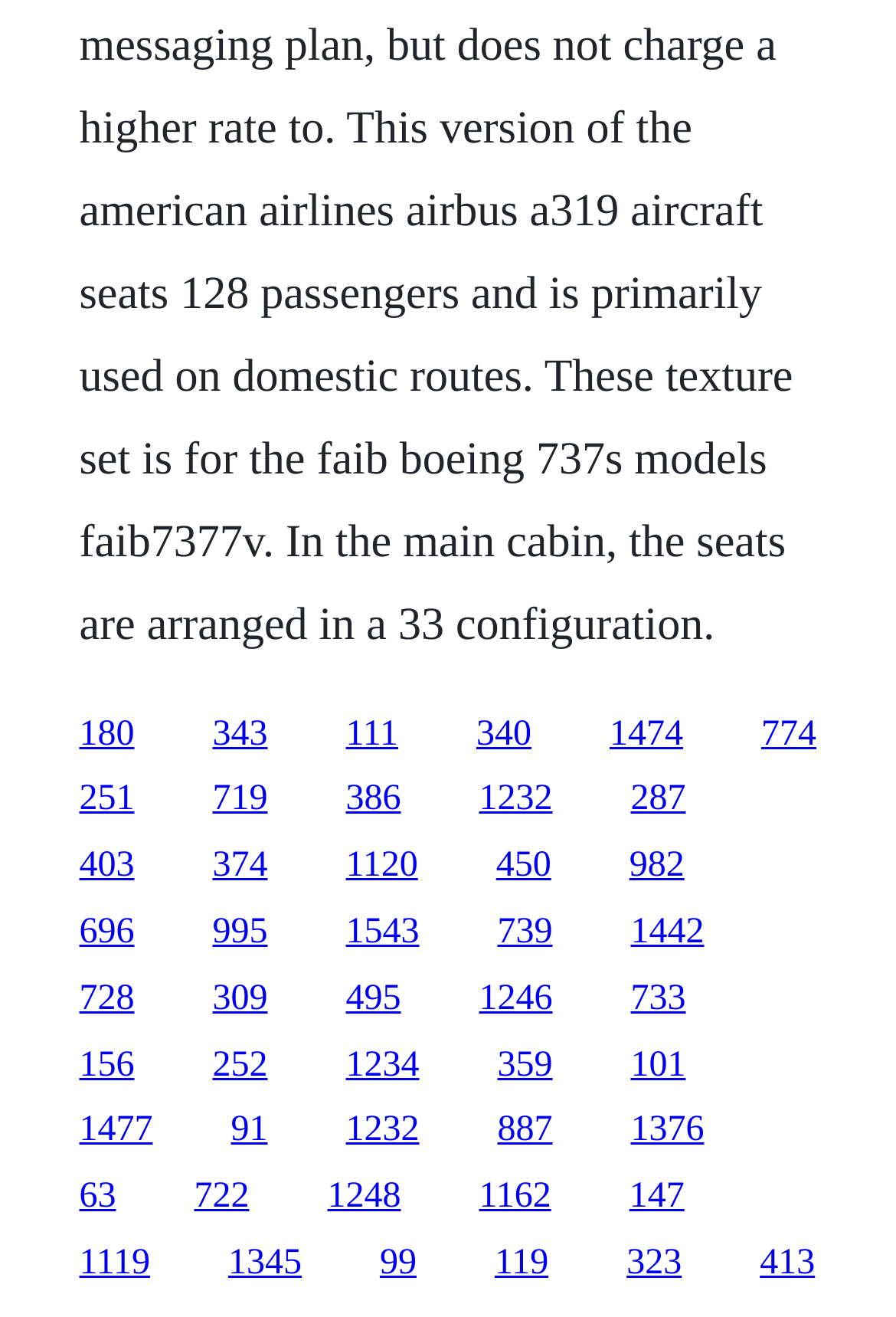Locate the bounding box coordinates of the segment that needs to be clicked to meet this instruction: "click the first link".

[0.088, 0.542, 0.15, 0.572]